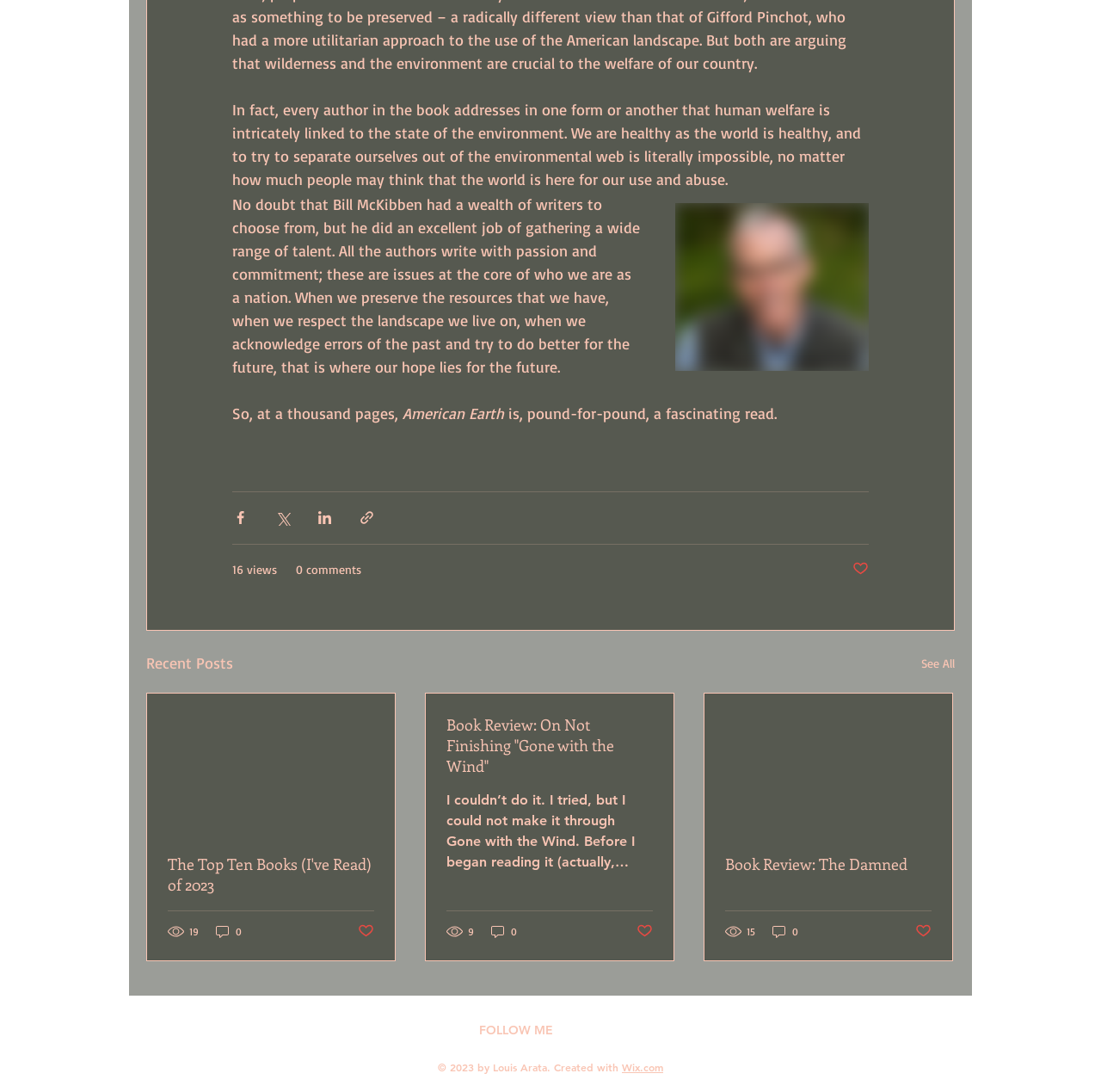What is the title of the first article?
Answer the question based on the image using a single word or a brief phrase.

American Earth